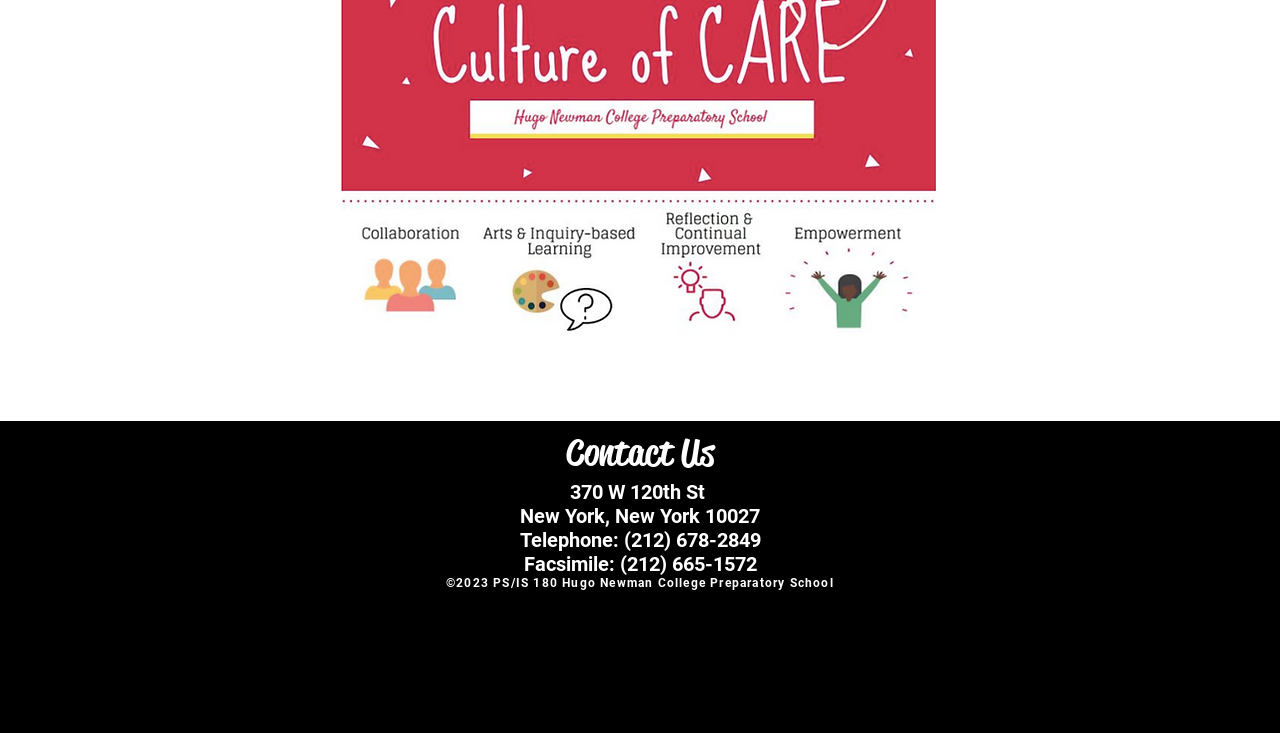What is the year of the copyright?
Provide an in-depth and detailed explanation in response to the question.

I found the year of the copyright by examining the static text elements in the contentinfo section, specifically the one with the text '©2023' which is likely to be the year of the copyright.